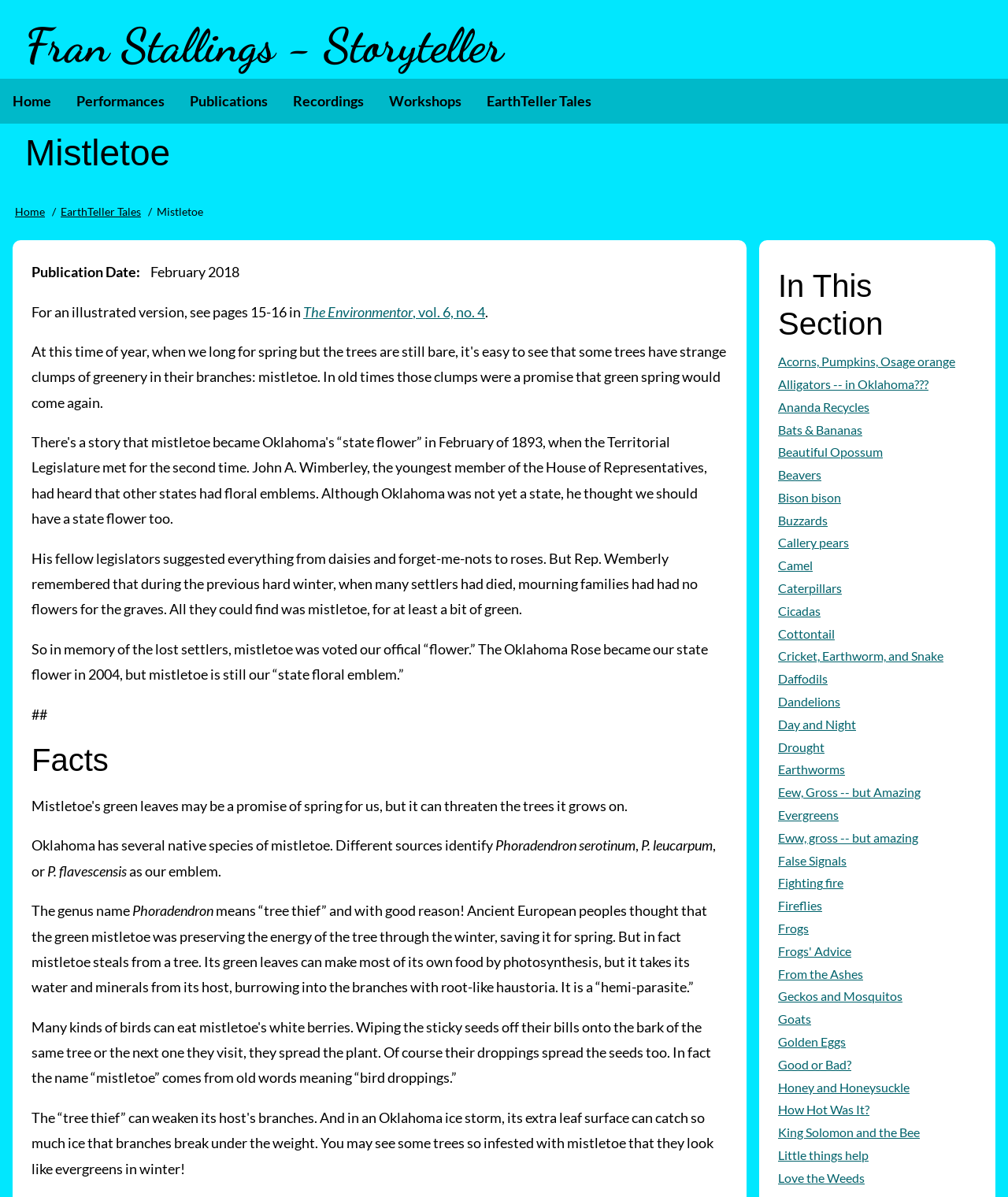What is the name of the publication mentioned on this webpage?
Please provide a single word or phrase based on the screenshot.

The Environmentor